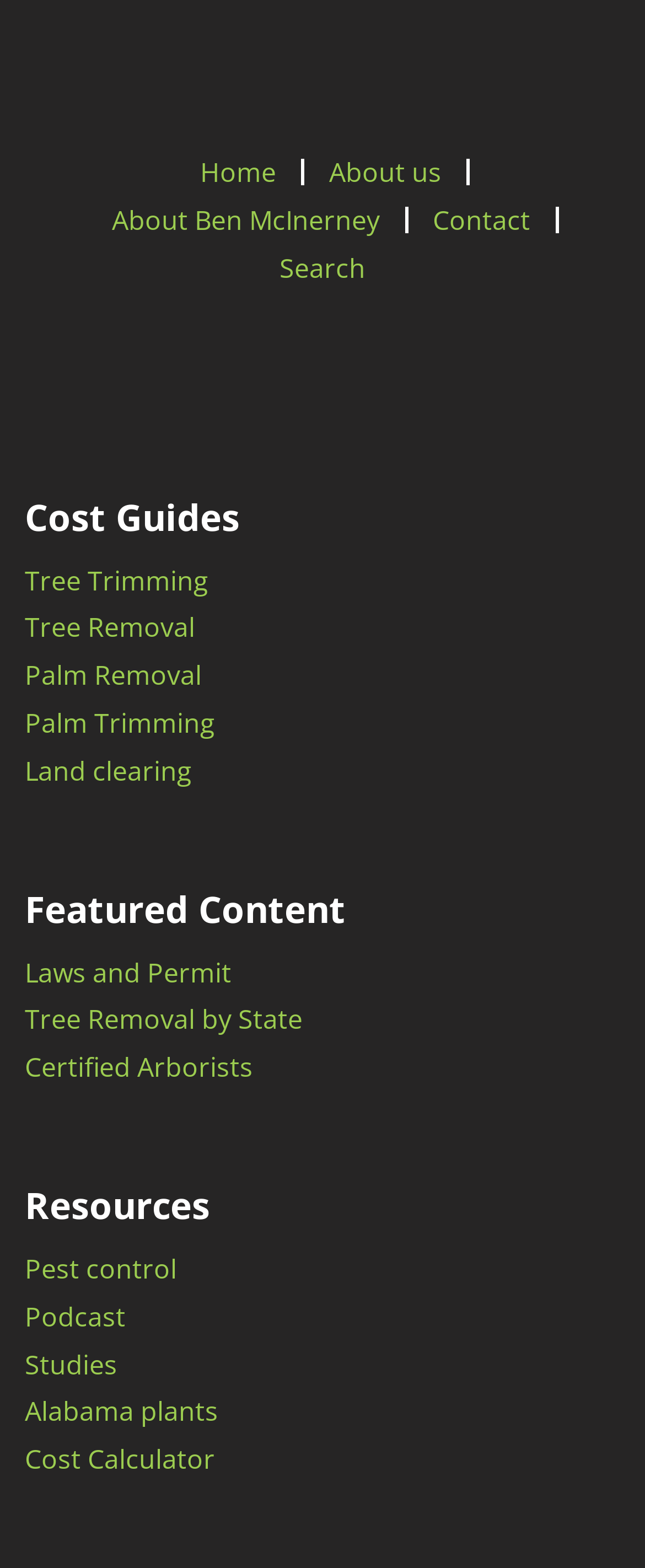Find the bounding box coordinates of the clickable region needed to perform the following instruction: "read about certified arborists". The coordinates should be provided as four float numbers between 0 and 1, i.e., [left, top, right, bottom].

[0.038, 0.669, 0.392, 0.692]